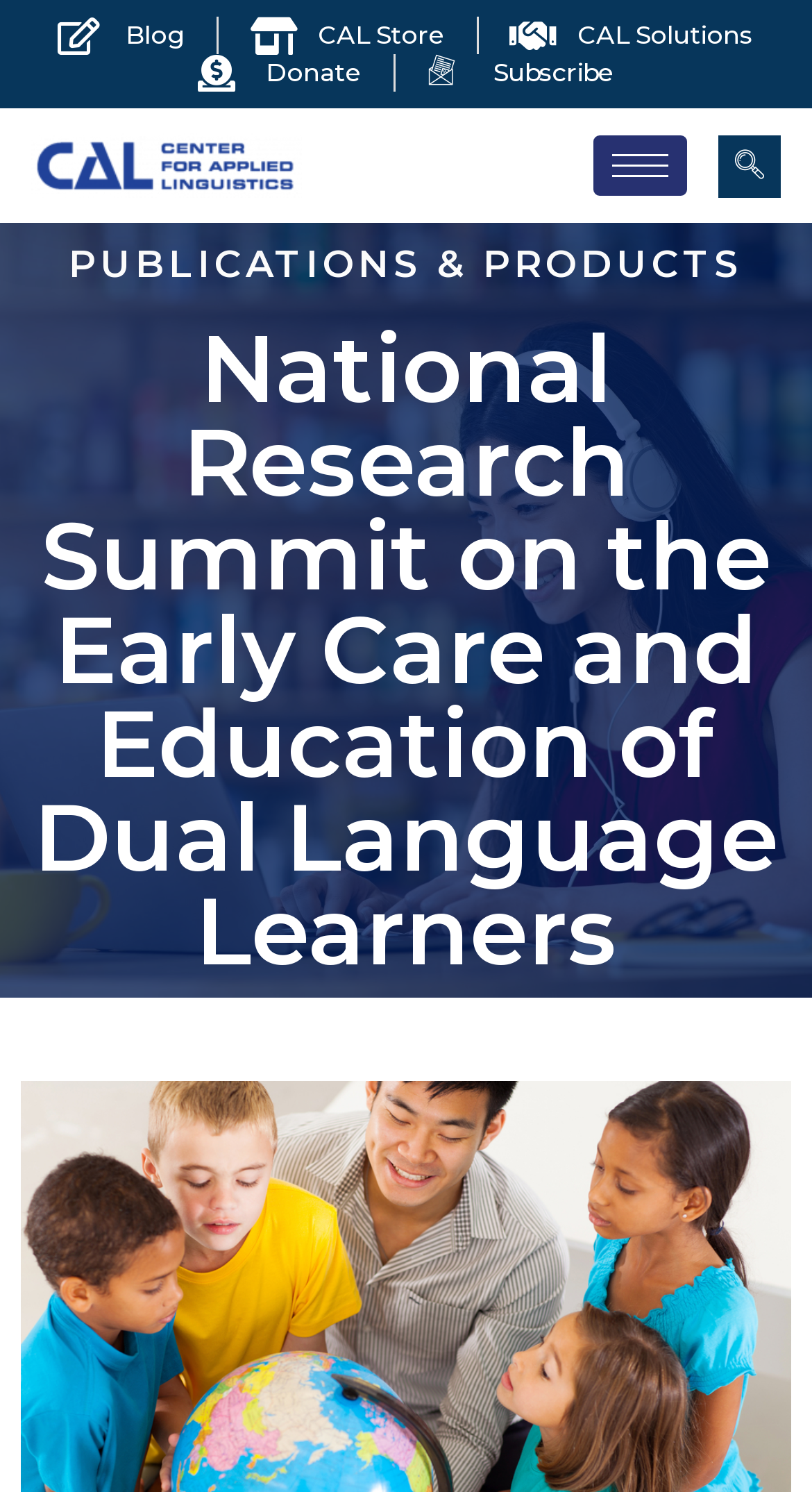Use a single word or phrase to respond to the question:
What type of icon is at the top right corner?

Hamburger icon